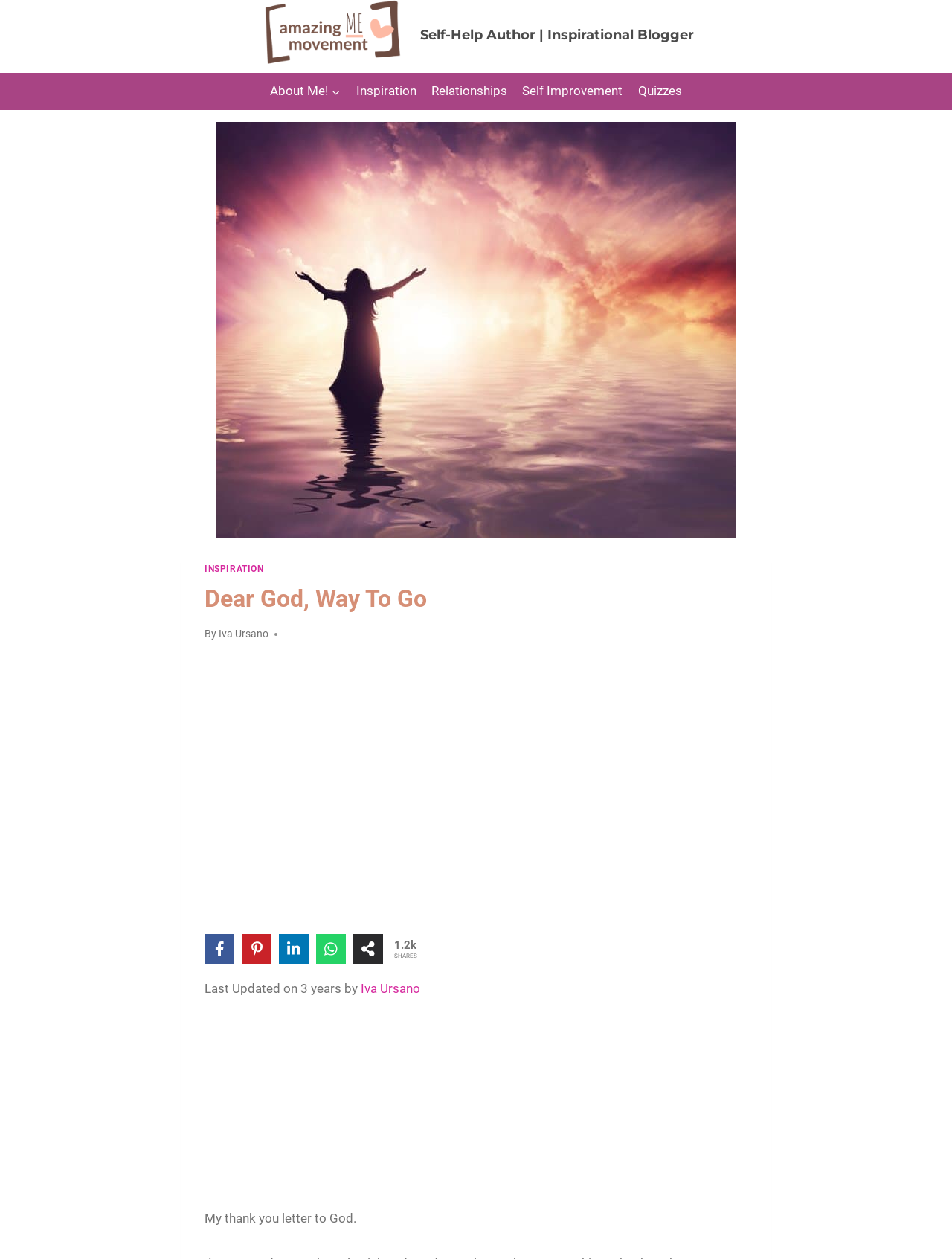Identify the bounding box coordinates of the region that needs to be clicked to carry out this instruction: "Search for something". Provide these coordinates as four float numbers ranging from 0 to 1, i.e., [left, top, right, bottom].

None